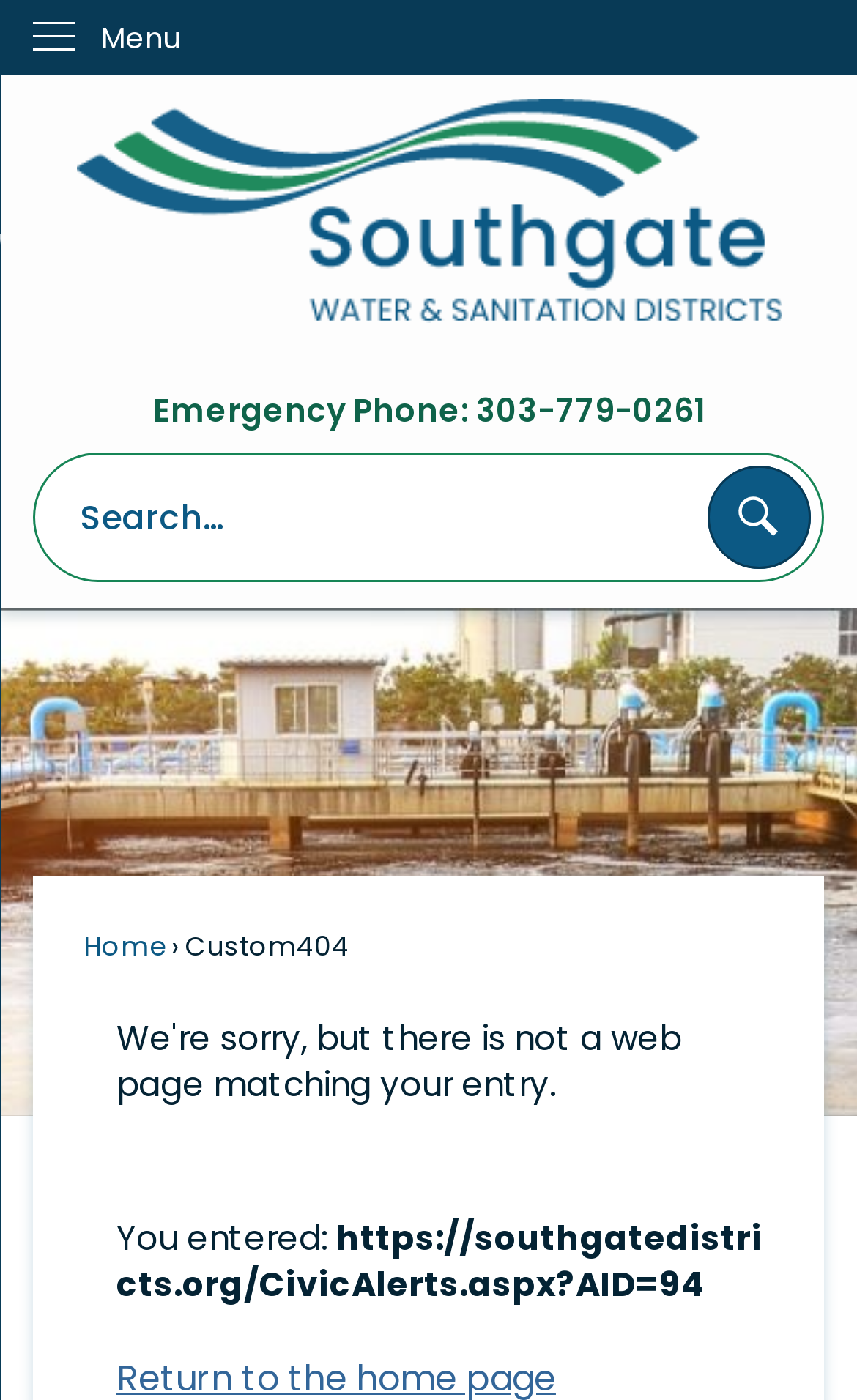What is the name of the district?
Use the image to answer the question with a single word or phrase.

Southgate Water and Sanitation Districts